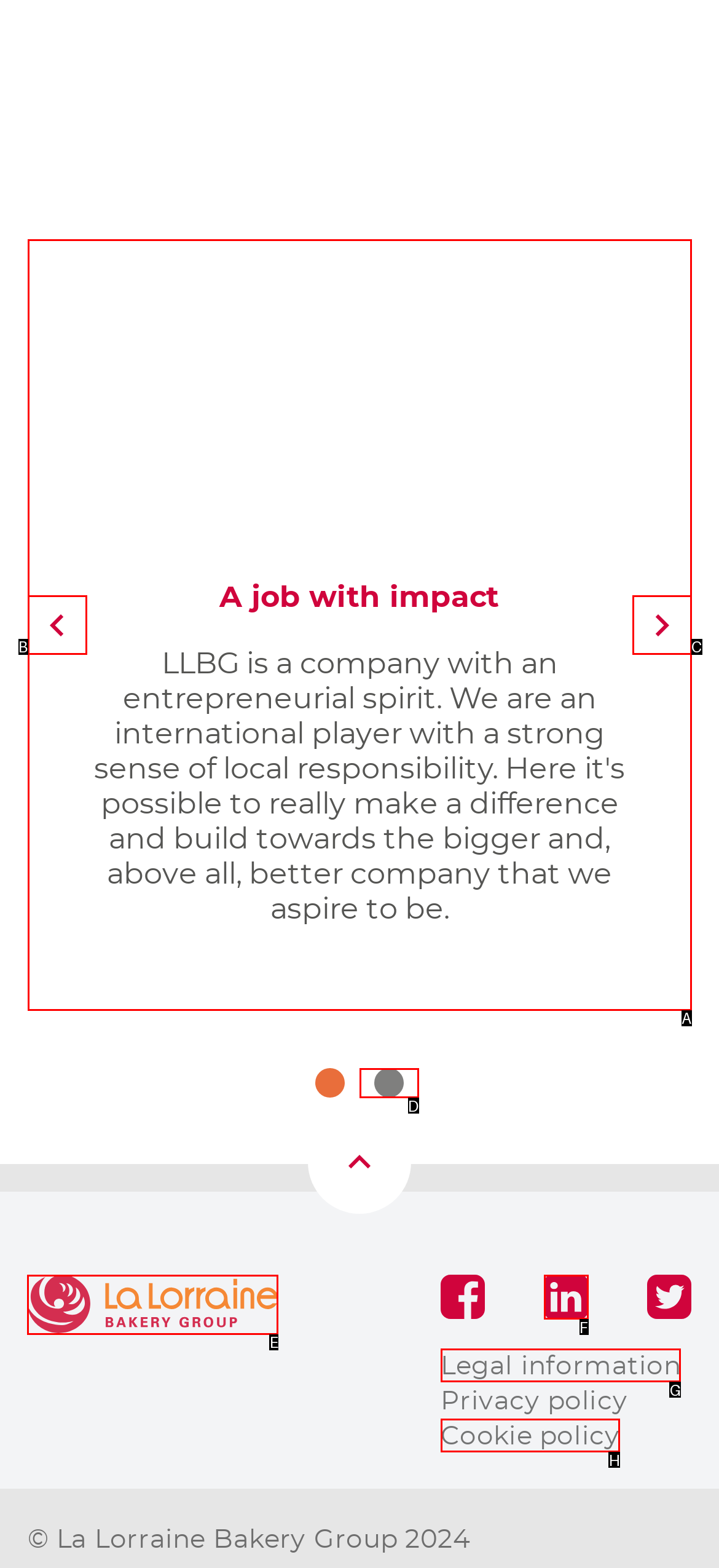Determine the HTML element to be clicked to complete the task: Visit La Lorraine Bakery Group. Answer by giving the letter of the selected option.

E